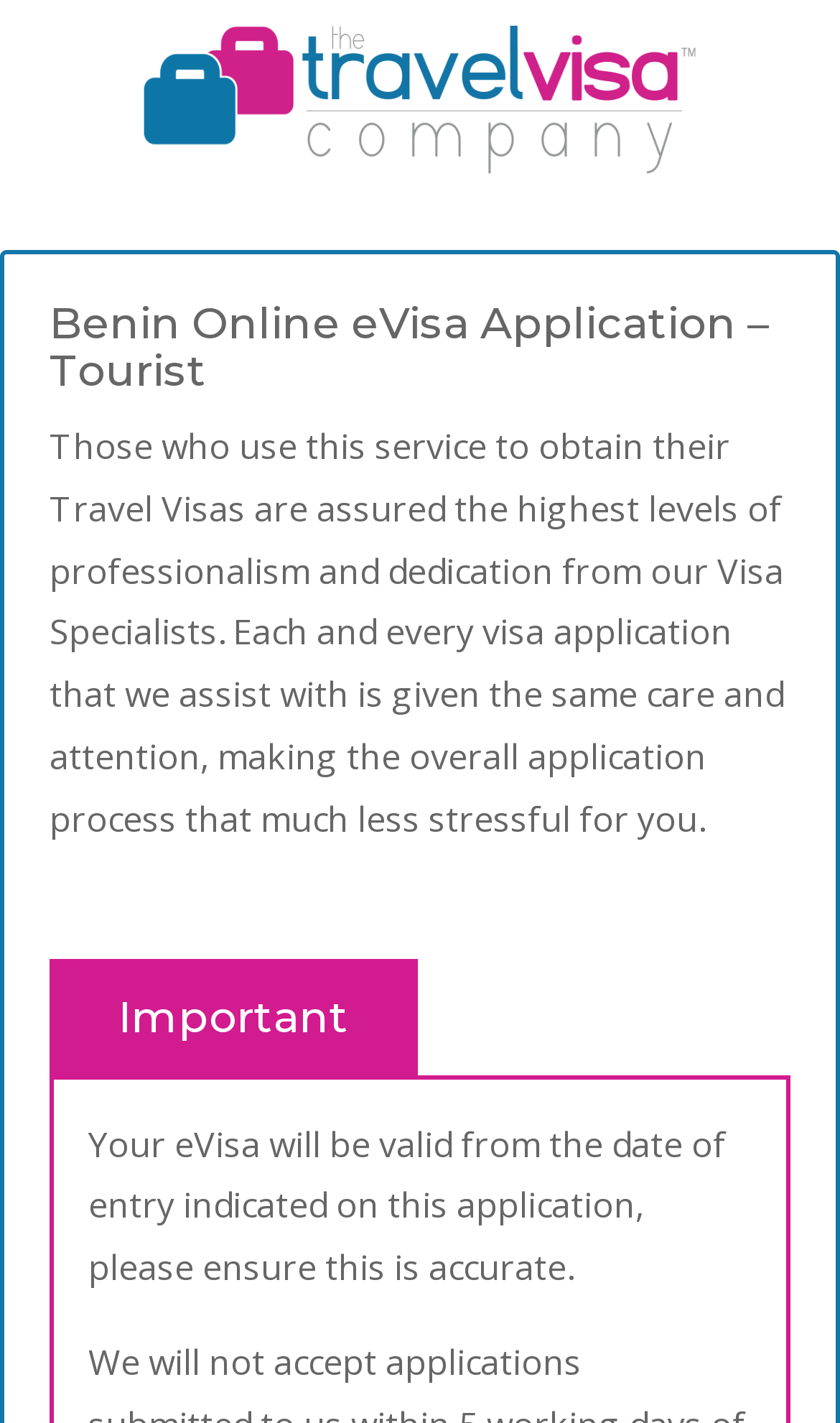What is the benefit of using this service?
Please use the visual content to give a single word or phrase answer.

Less stressful application process